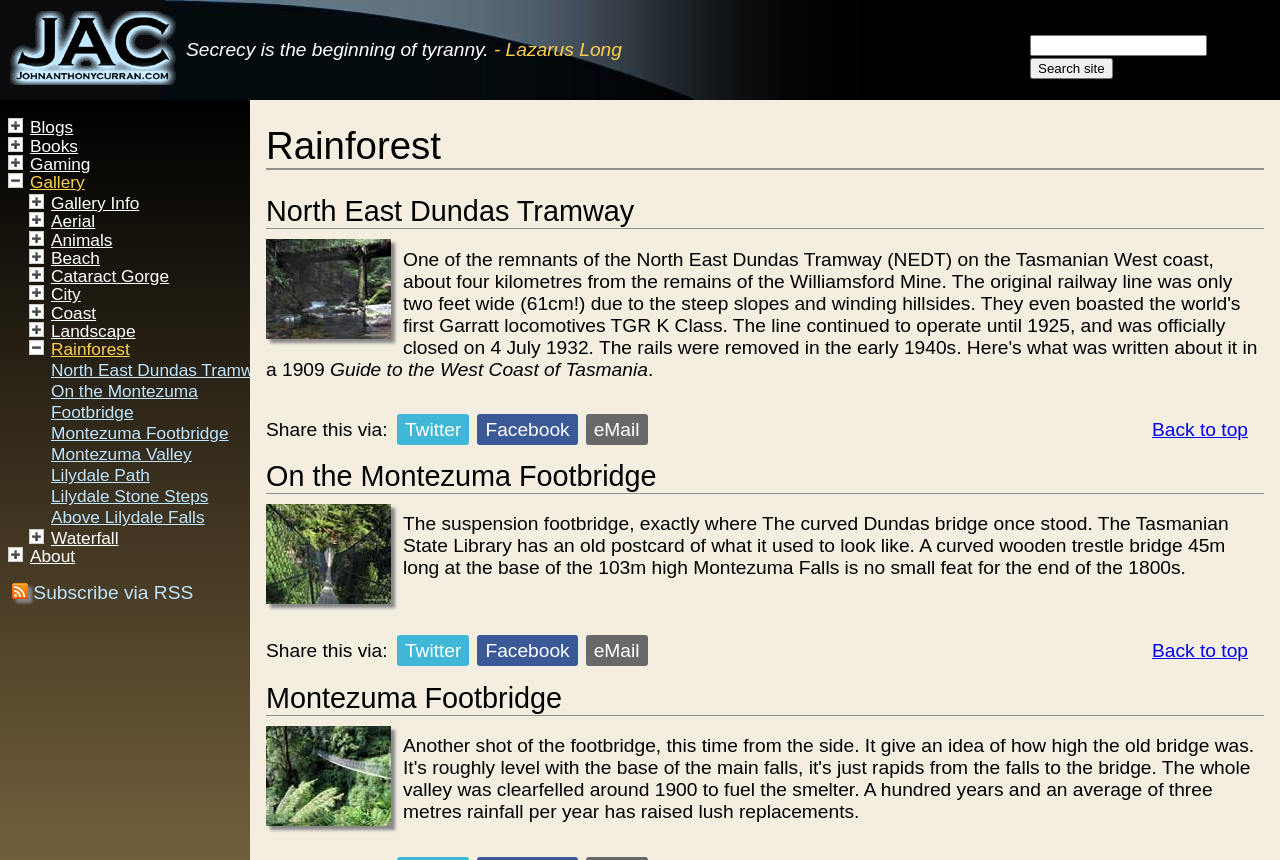Can you find the bounding box coordinates of the area I should click to execute the following instruction: "View John Anthony Curran - rainforest-01"?

[0.208, 0.375, 0.312, 0.399]